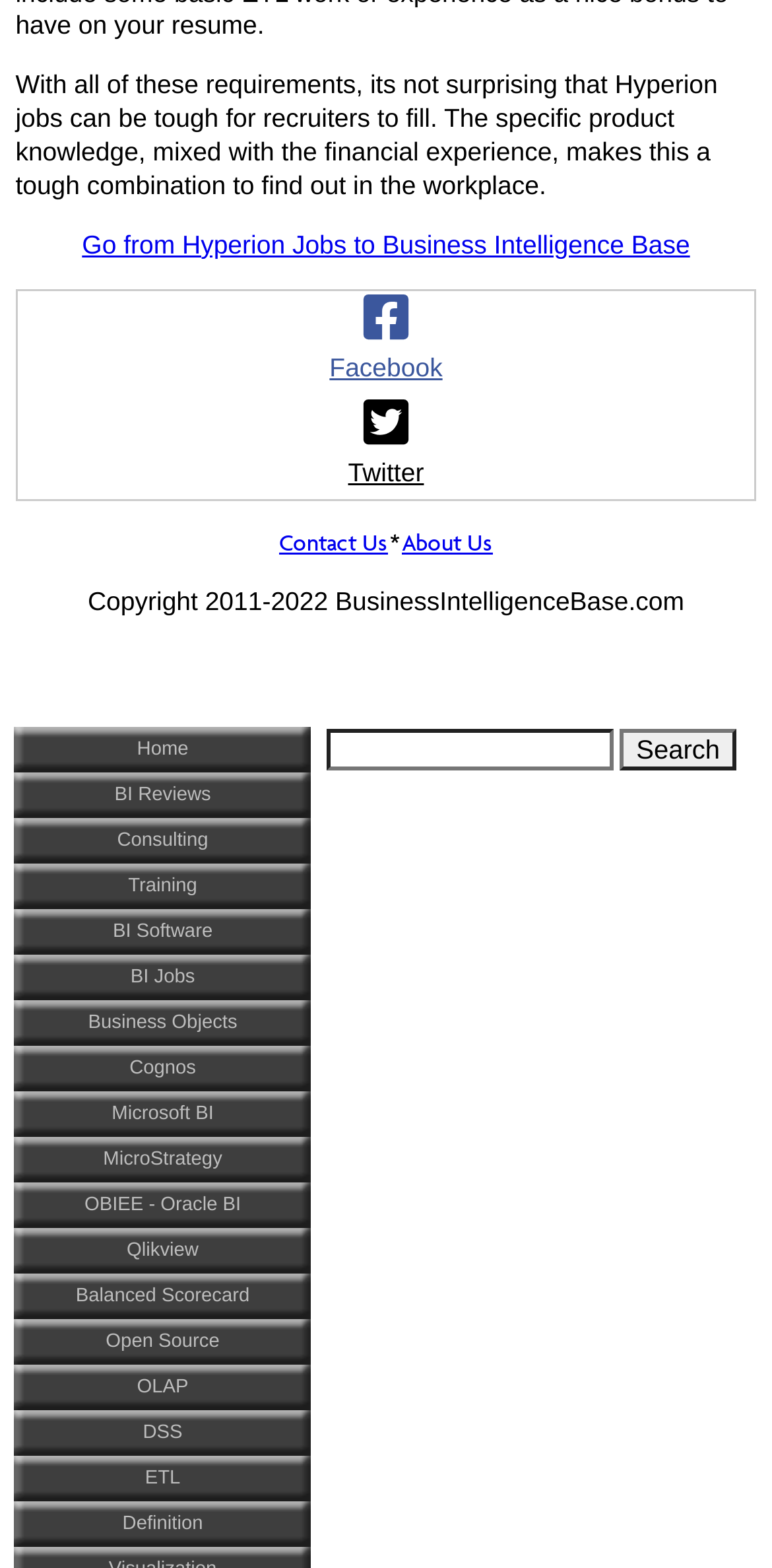Refer to the screenshot and answer the following question in detail:
What is the topic of the static text at the top?

The static text at the top of the webpage mentions 'Hyperion jobs' as a tough combination to find in the workplace, indicating that the topic is related to Hyperion jobs.